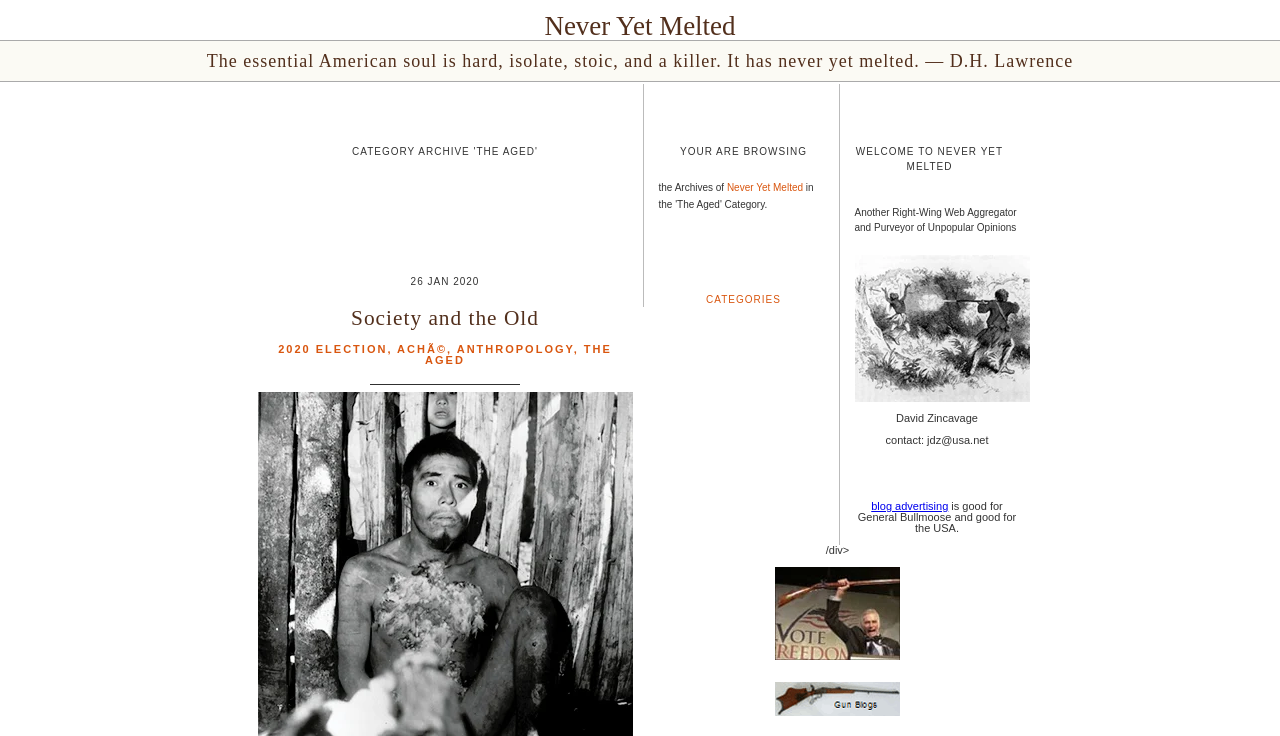For the given element description Never Yet Melted, determine the bounding box coordinates of the UI element. The coordinates should follow the format (top-left x, top-left y, bottom-right x, bottom-right y) and be within the range of 0 to 1.

[0.568, 0.247, 0.627, 0.262]